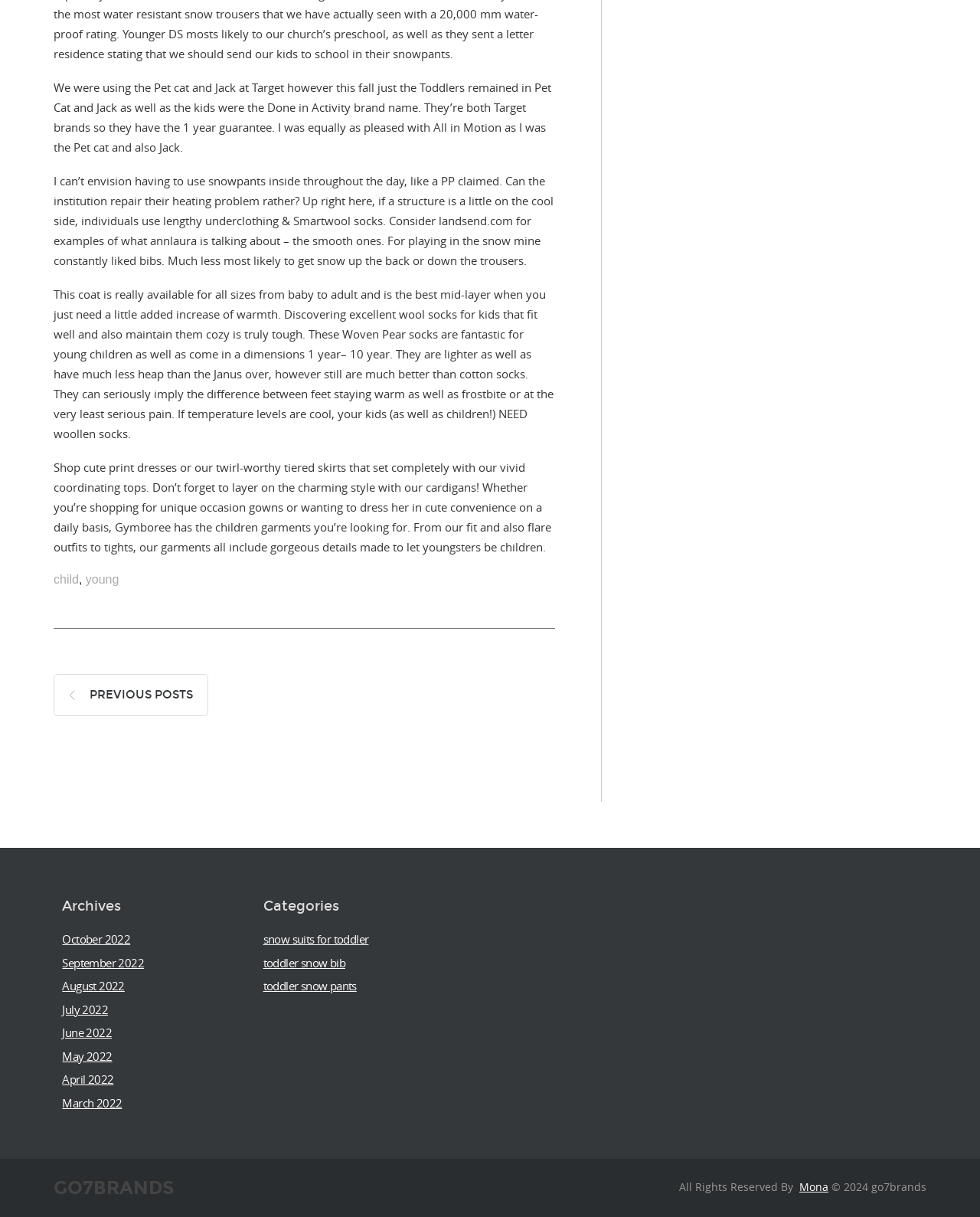Determine the coordinates of the bounding box that should be clicked to complete the instruction: "Click on 'GO7BRANDS' link". The coordinates should be represented by four float numbers between 0 and 1: [left, top, right, bottom].

[0.055, 0.966, 0.177, 0.985]